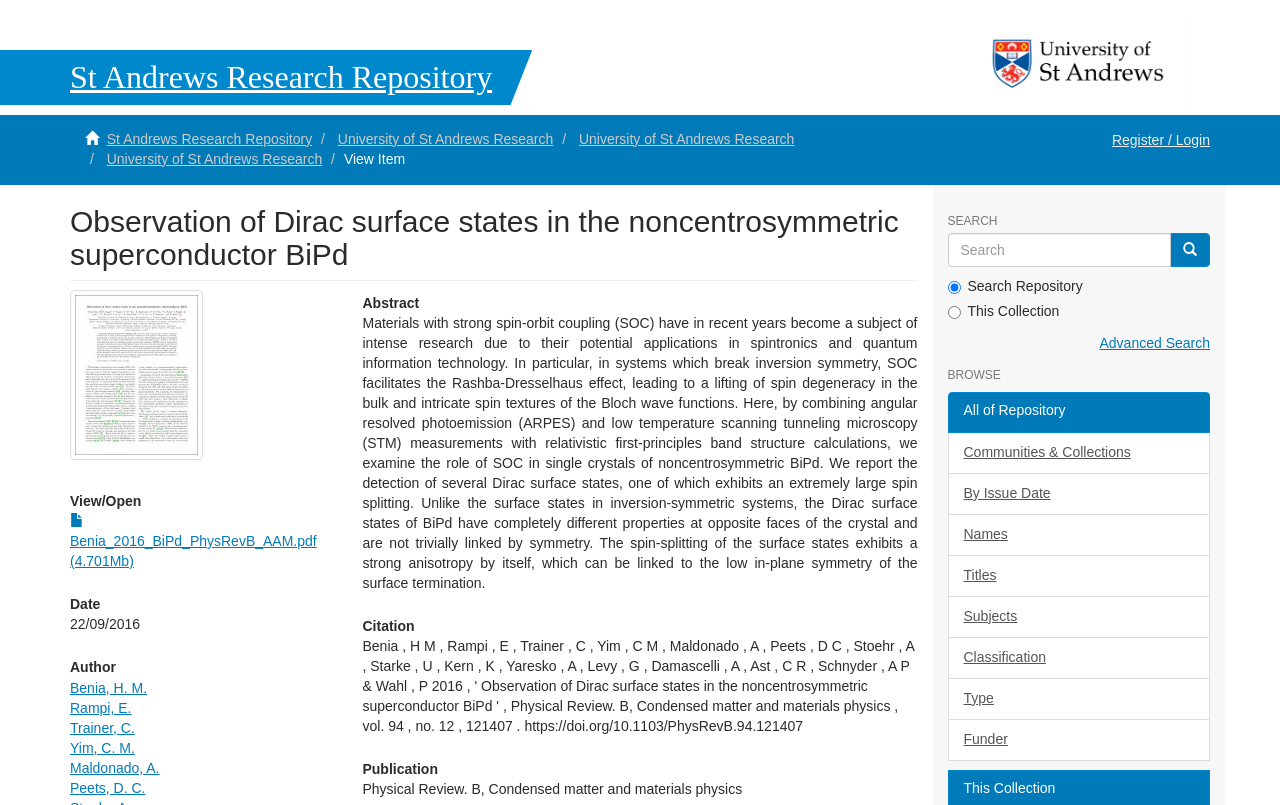Please identify the bounding box coordinates of the element that needs to be clicked to execute the following command: "Go to University of St Andrews Research". Provide the bounding box using four float numbers between 0 and 1, formatted as [left, top, right, bottom].

[0.264, 0.162, 0.432, 0.182]